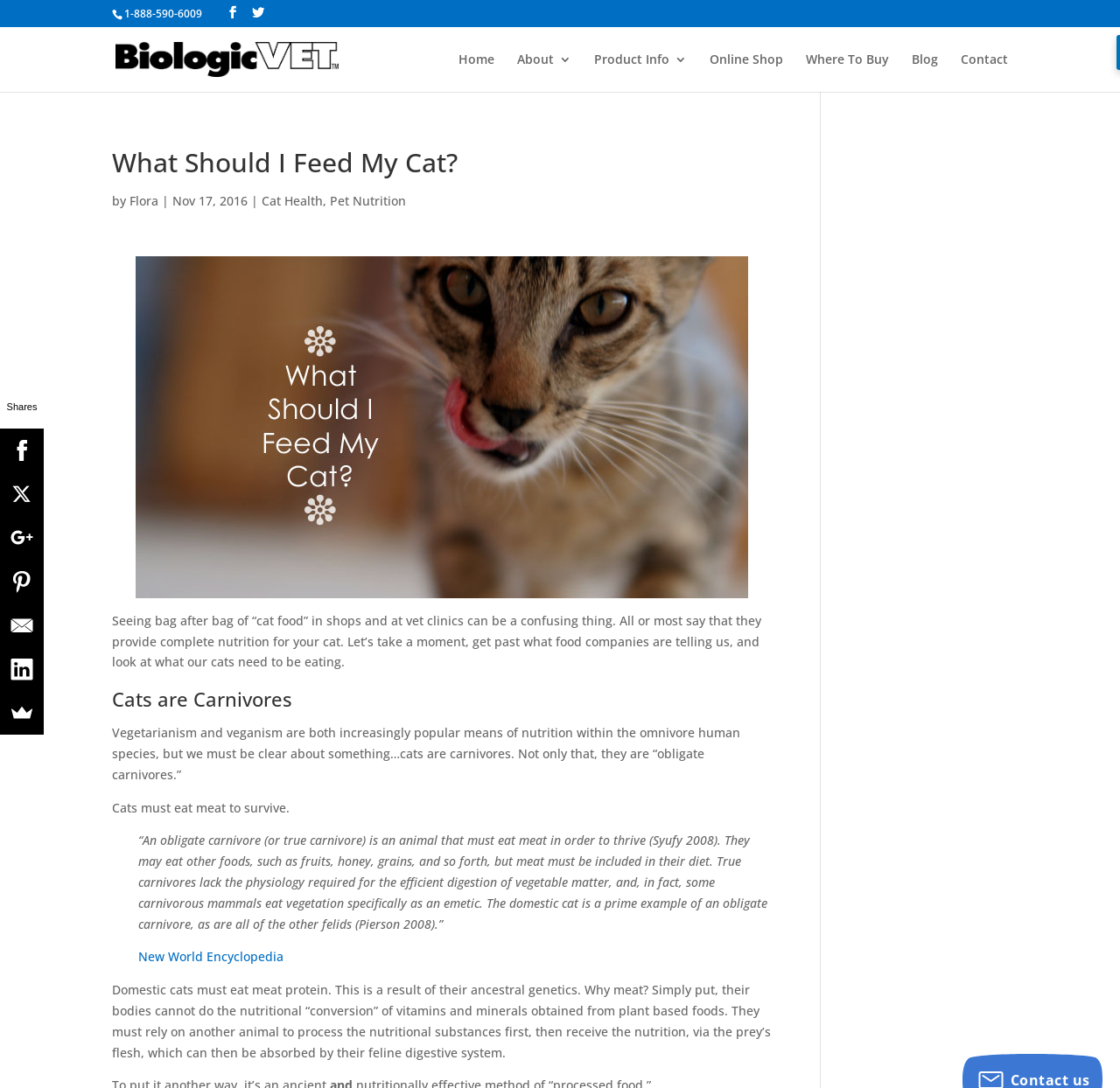Craft a detailed narrative of the webpage's structure and content.

This webpage is about cat nutrition, specifically discussing what to feed cats. At the top, there is a phone number "1-888-590-6009" and several social media links, including Facebook, Google+, Pinterest, Email, LinkedIn, and SumoMe. Below these links, there is a logo of BiologicVET Canada, which is also a clickable link.

The main content of the webpage is divided into sections. The first section has a heading "What Should I Feed My Cat?" and is written by Flora on November 17, 2016. This section discusses the importance of understanding what cats need to eat, beyond what food companies claim to provide.

Below this section, there is an image related to the topic. The next section has a heading "Cats are Carnivores" and explains that cats are obligate carnivores, meaning they must eat meat to survive. This section provides more information about the nutritional needs of cats and why they require meat protein.

Throughout the webpage, there are several links to other related topics, such as "Cat Health" and "Pet Nutrition". At the bottom of the page, there are more social media links and a "Shares" button.